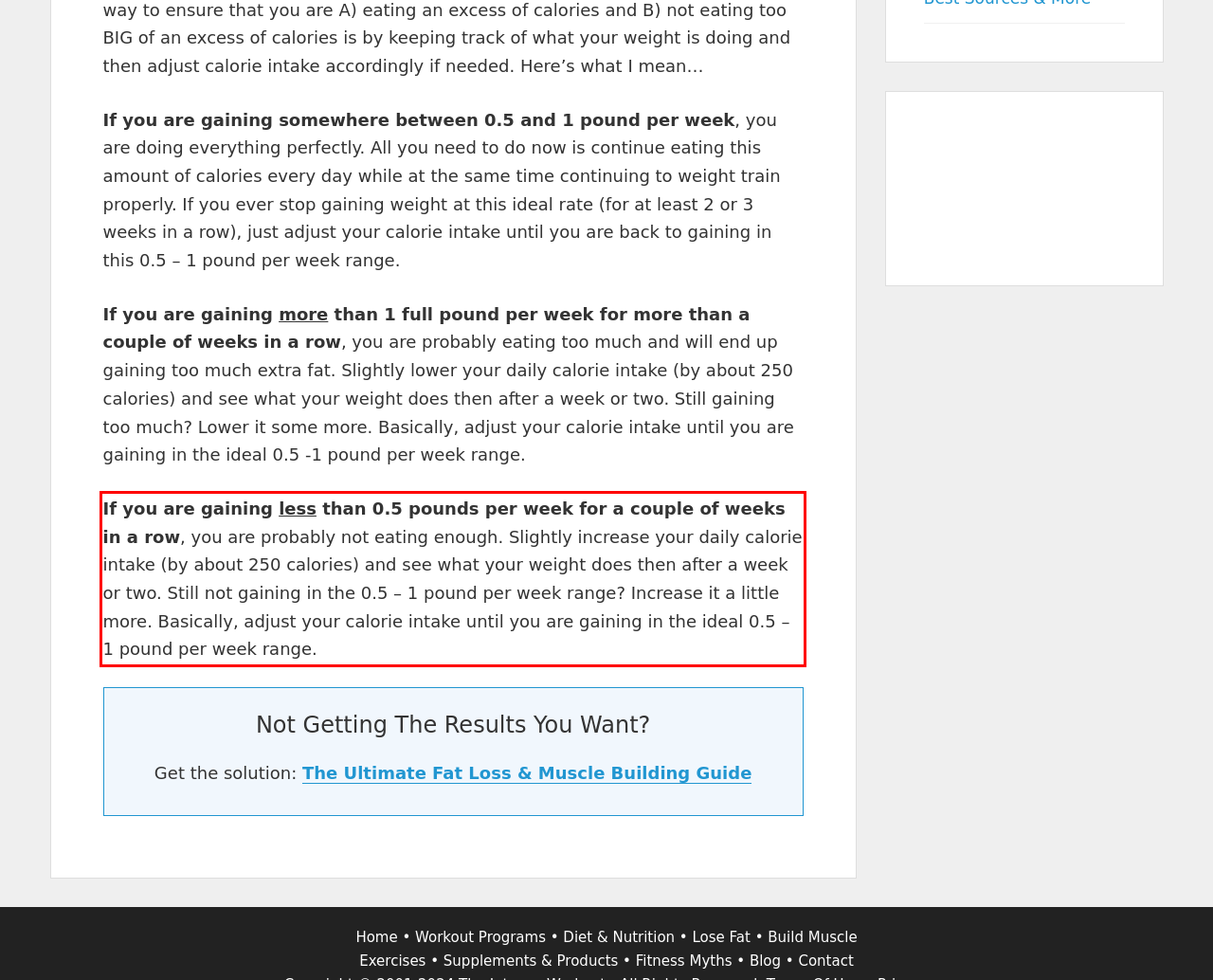Given a webpage screenshot with a red bounding box, perform OCR to read and deliver the text enclosed by the red bounding box.

If you are gaining less than 0.5 pounds per week for a couple of weeks in a row, you are probably not eating enough. Slightly increase your daily calorie intake (by about 250 calories) and see what your weight does then after a week or two. Still not gaining in the 0.5 – 1 pound per week range? Increase it a little more. Basically, adjust your calorie intake until you are gaining in the ideal 0.5 – 1 pound per week range.